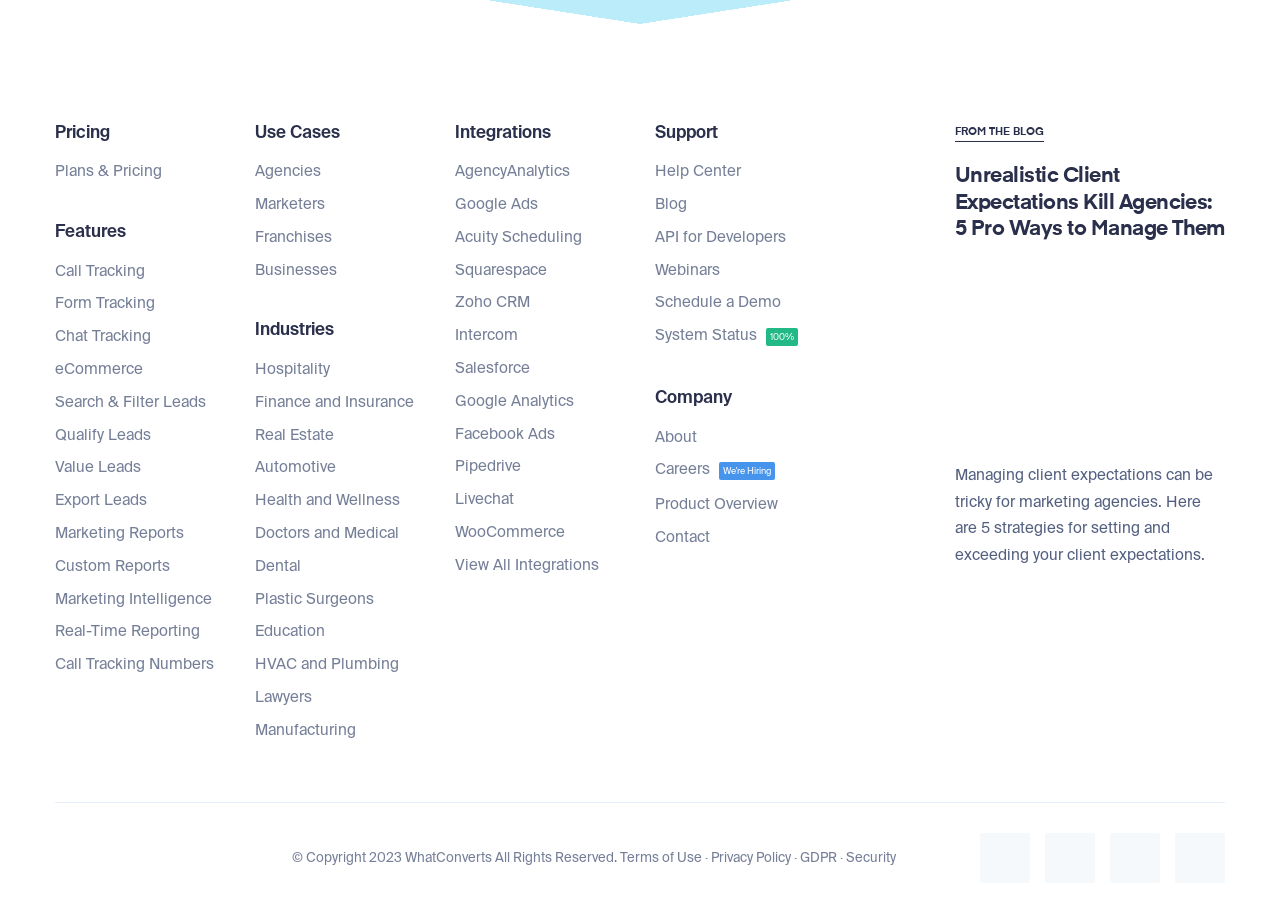What types of industries are supported by this platform?
Please respond to the question with a detailed and thorough explanation.

The webpage lists various industries that are supported by this platform, including hospitality, finance and insurance, real estate, automotive, health and wellness, and more. This suggests that the platform is designed to be versatile and can be used by businesses across multiple industries.